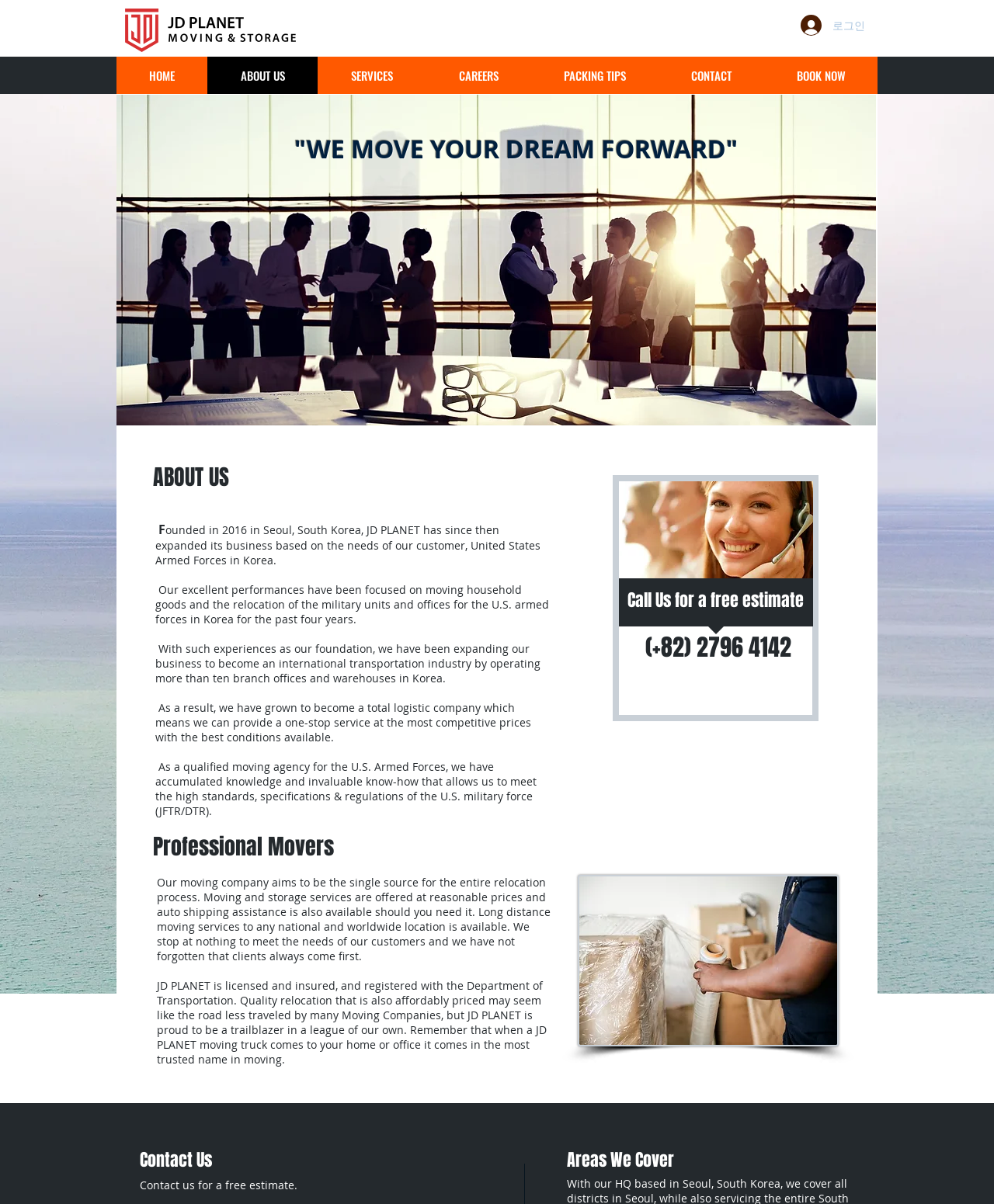Determine the bounding box coordinates of the element that should be clicked to execute the following command: "Call the phone number for a free estimate".

[0.649, 0.528, 0.8, 0.549]